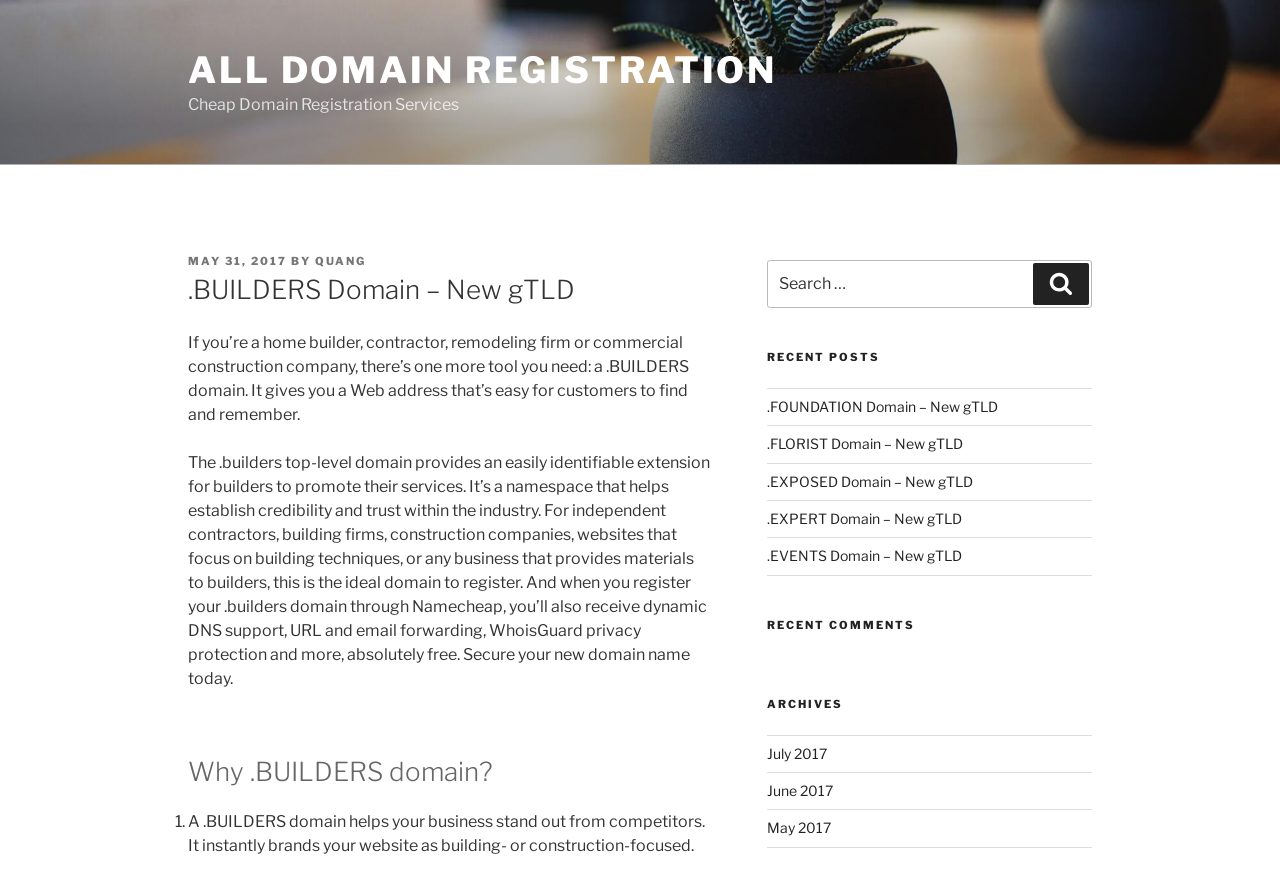Provide a thorough description of the webpage's content and layout.

The webpage is about domain registration, specifically focusing on the `.BUILDERS` domain, a new gTLD (generic top-level domain). At the top, there is a large image with the text "All Domain Registration" and a link to "ALL DOMAIN REGISTRATION" below it. 

On the left side, there is a section with a heading ".BUILDERS Domain – New gTLD" followed by a paragraph explaining the benefits of registering a `.BUILDERS` domain, including establishing credibility and trust within the industry. Below this, there is a heading "Why .BUILDERS domain?" with a list of reasons, including that it helps businesses stand out from competitors.

On the right side, there is a search bar with a label "Search for:" and a button to initiate the search. Below the search bar, there are headings for "RECENT POSTS", "RECENT COMMENTS", and "ARCHIVES", each followed by a list of links to related articles or categories. The "RECENT POSTS" section lists several links to other domain registration pages, including `.FOUNDATION`, `.FLORIST`, `.EXPOSED`, `.EXPERT`, and `.EVENTS`. The "ARCHIVES" section lists links to monthly archives, including July, June, and May 2017.